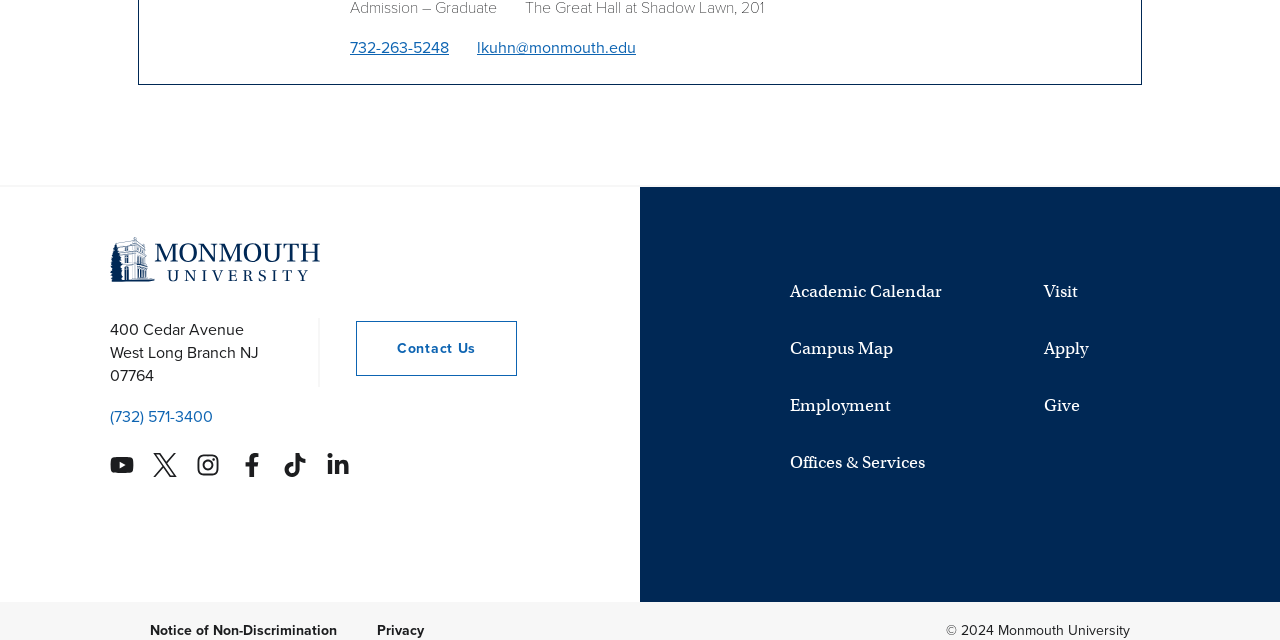What is the university's phone number?
Based on the screenshot, give a detailed explanation to answer the question.

I found the phone number by looking at the link element with the text '(732) 571-3400' which is located at the top-left section of the webpage, below the university's logo and address.